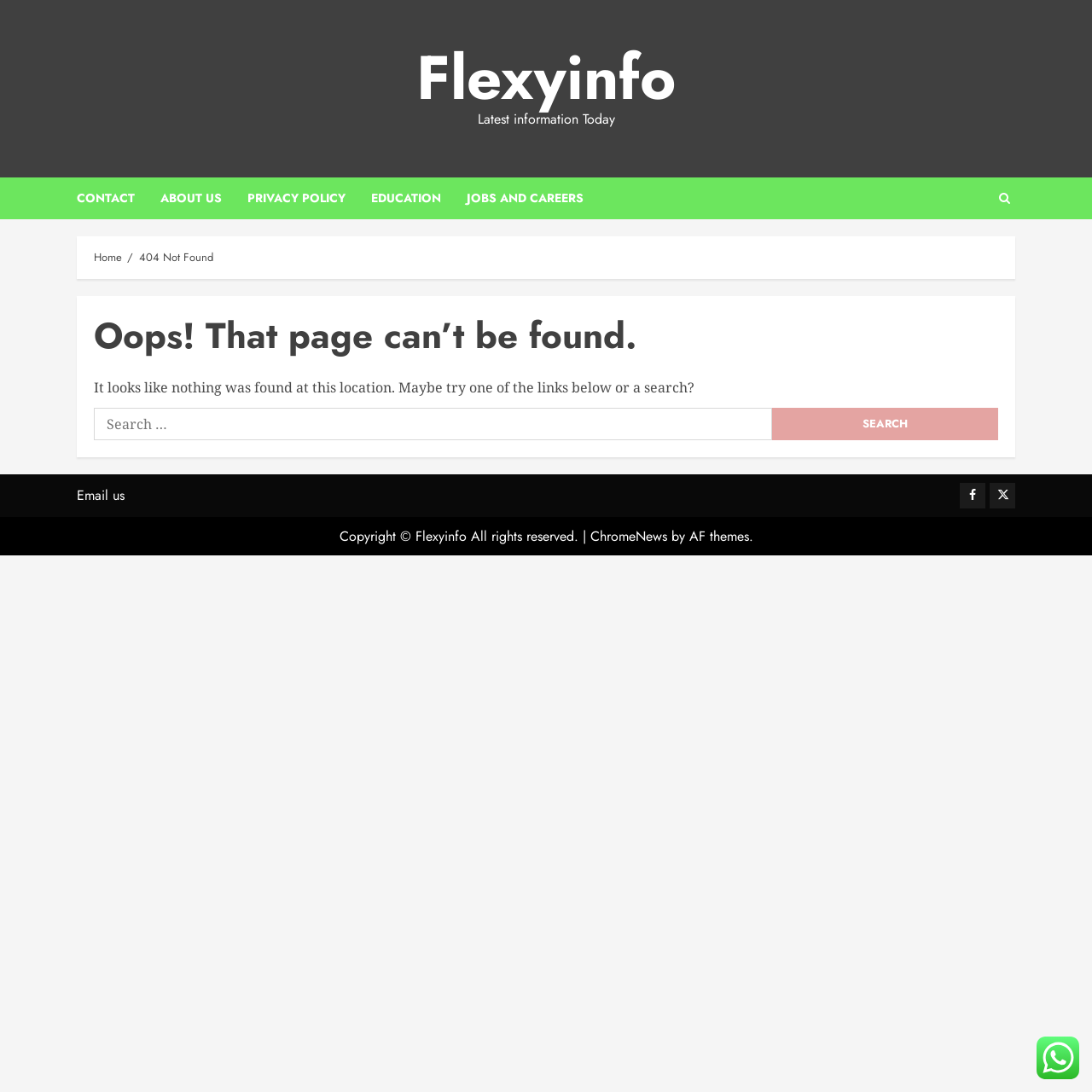Please find the bounding box for the following UI element description. Provide the coordinates in (top-left x, top-left y, bottom-right x, bottom-right y) format, with values between 0 and 1: Jobs and careers

[0.427, 0.162, 0.534, 0.2]